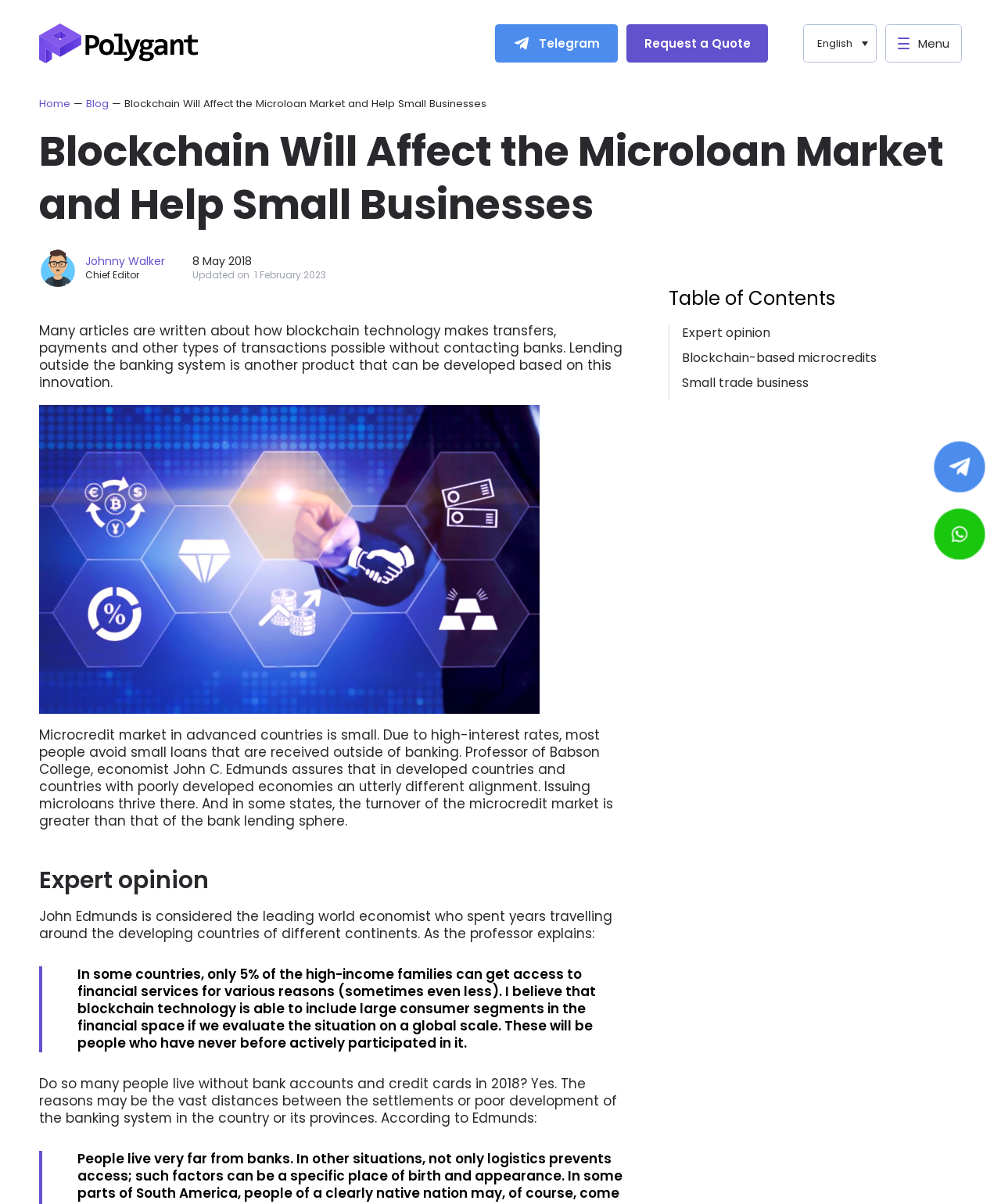Please find the bounding box for the UI element described by: "Small trade business".

[0.681, 0.311, 0.808, 0.325]